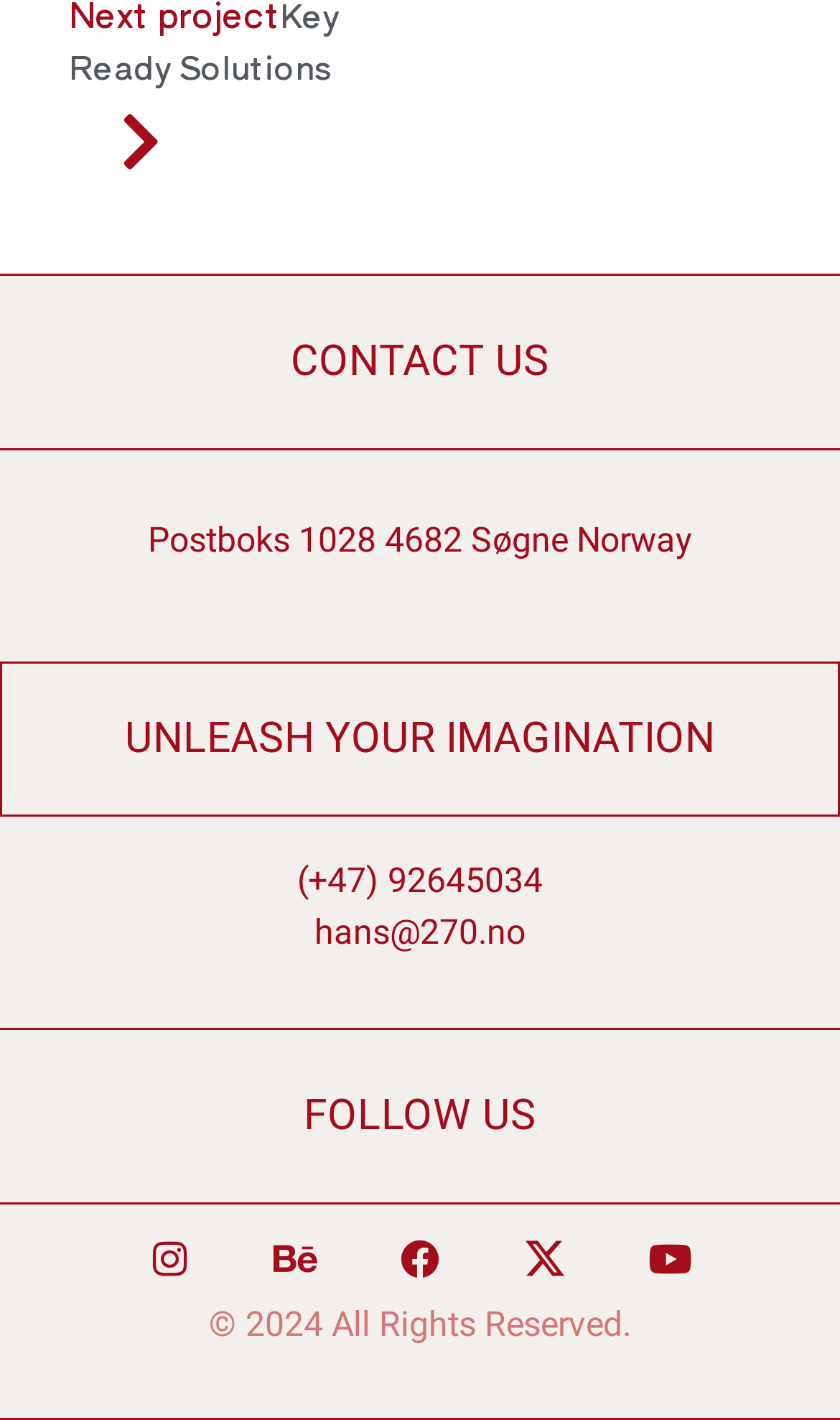Based on the image, give a detailed response to the question: What is the phone number?

I found the phone number by looking at the StaticText element with the text '(+47) 92645034' which is located below the 'CONTACT US' heading.